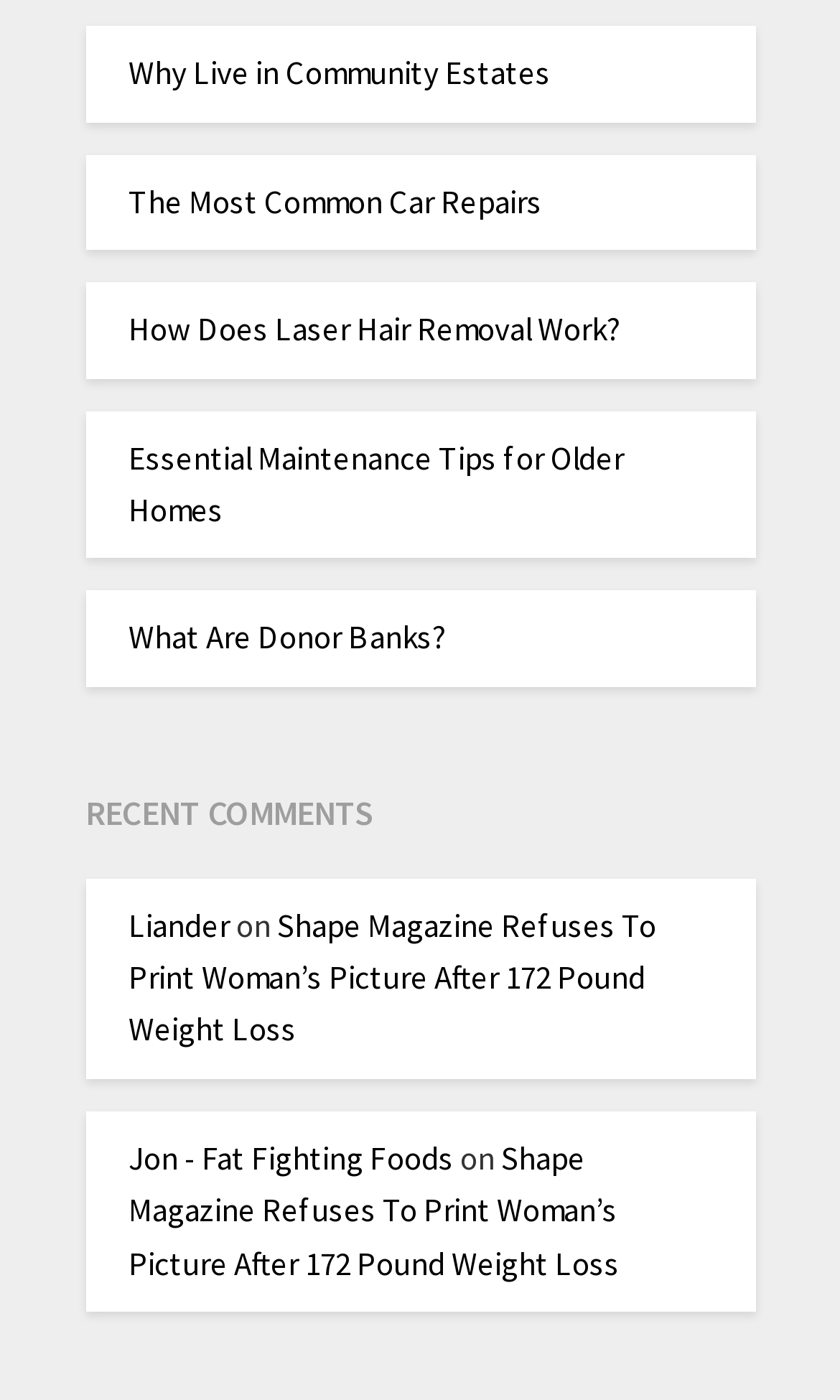Please find the bounding box coordinates of the element that needs to be clicked to perform the following instruction: "Read about why live in community estates". The bounding box coordinates should be four float numbers between 0 and 1, represented as [left, top, right, bottom].

[0.153, 0.038, 0.655, 0.067]